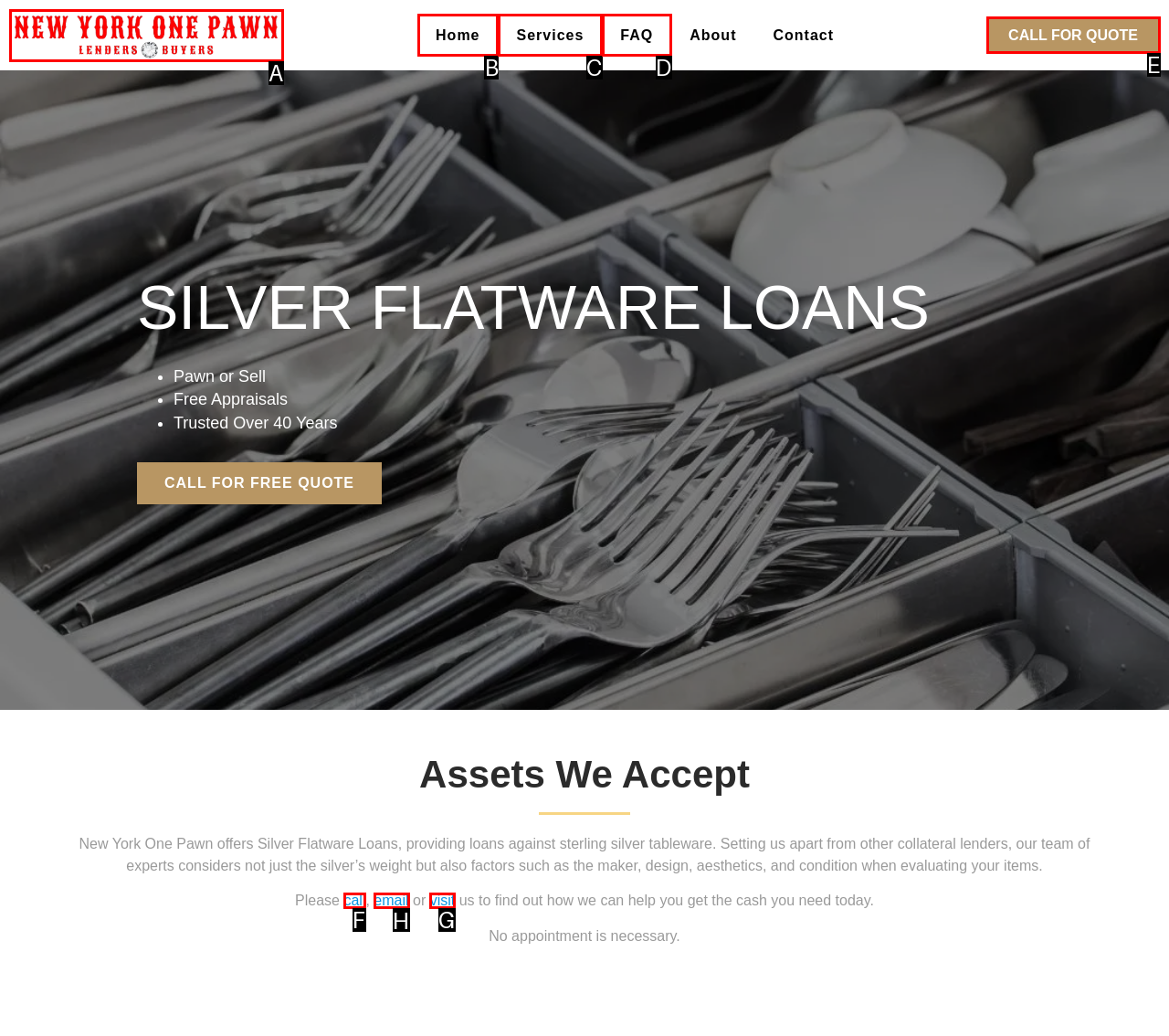Choose the letter that corresponds to the correct button to accomplish the task: Click the 'email' link
Reply with the letter of the correct selection only.

H